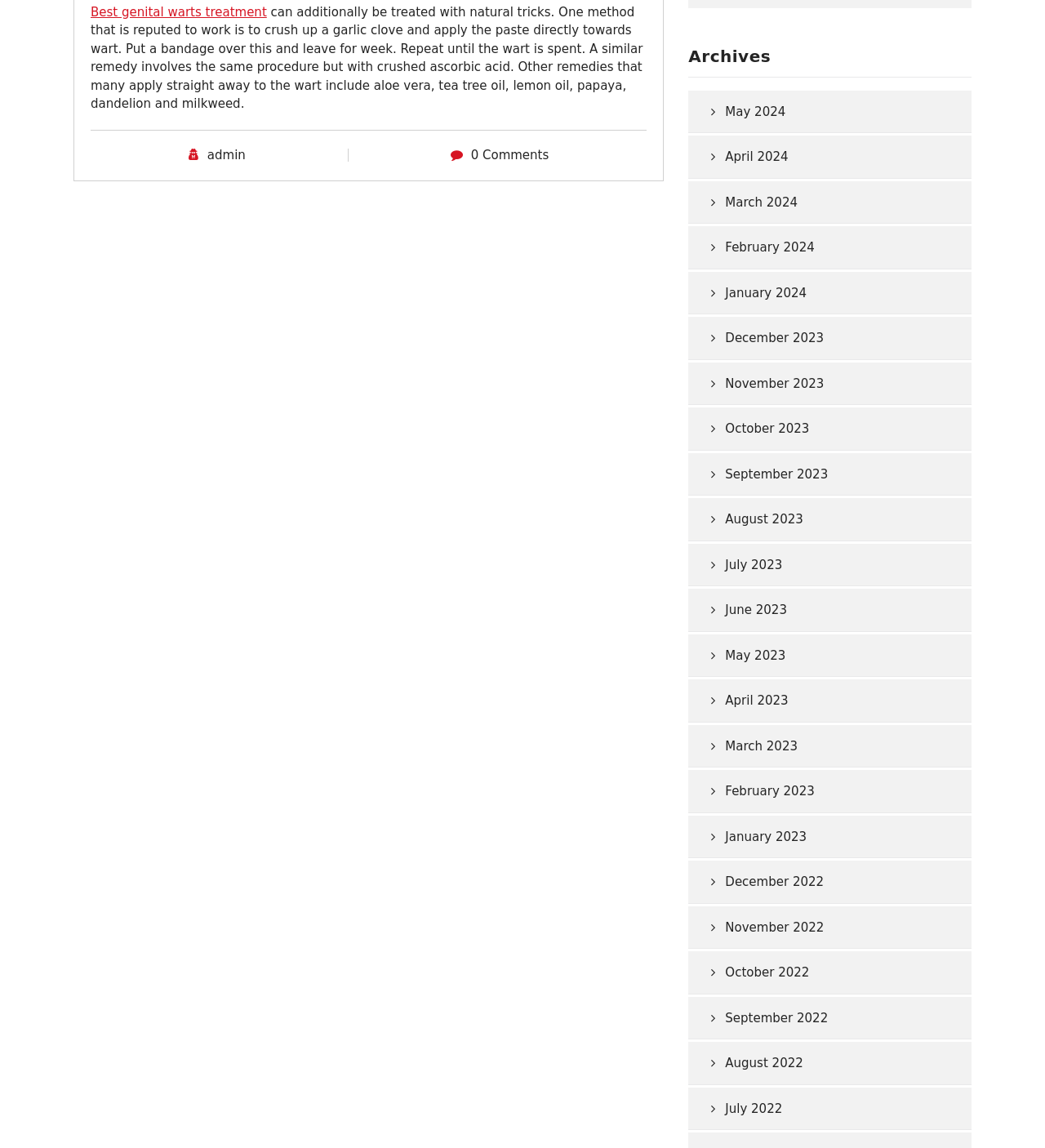What is the topic of the webpage?
Give a detailed response to the question by analyzing the screenshot.

The webpage appears to be discussing genital warts treatment, as indicated by the link 'Best genital warts treatment' and the StaticText describing natural remedies for treating genital warts.